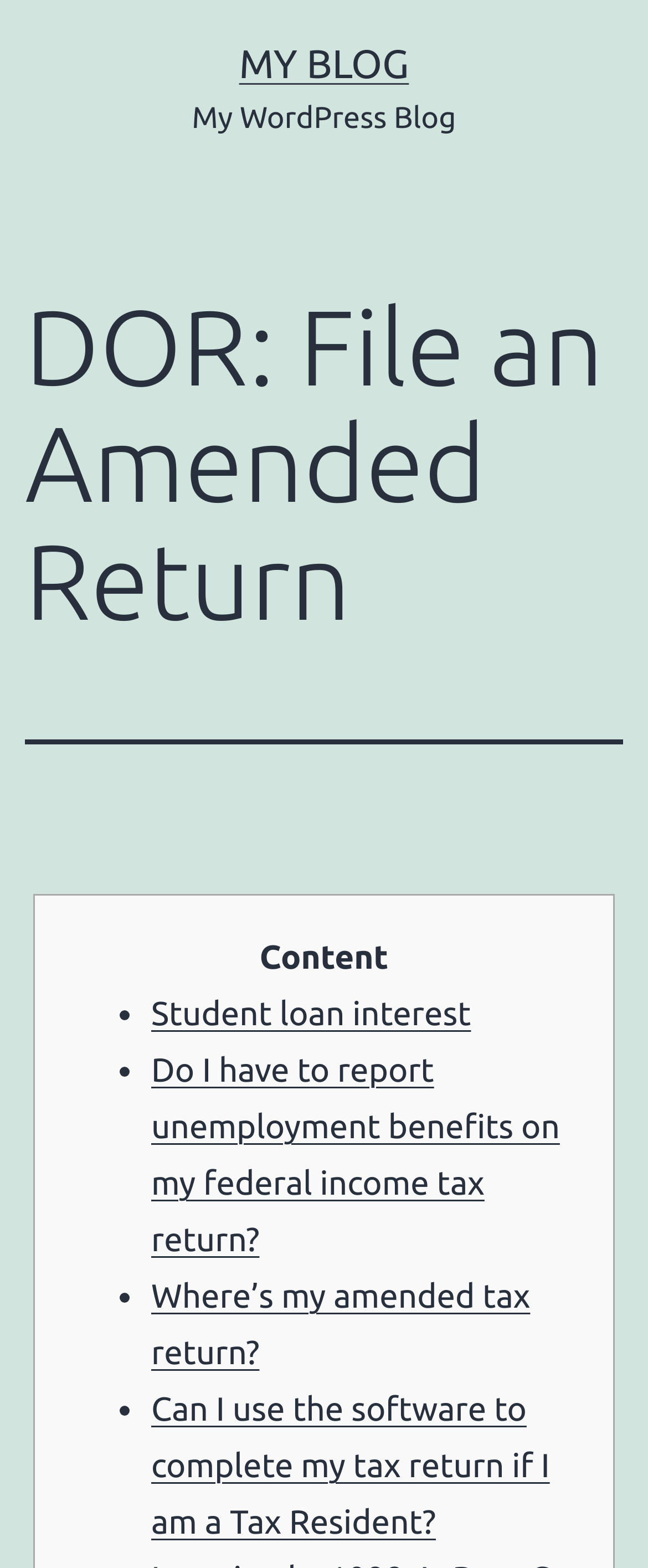Based on the element description "Student loan interest", predict the bounding box coordinates of the UI element.

[0.233, 0.634, 0.727, 0.658]